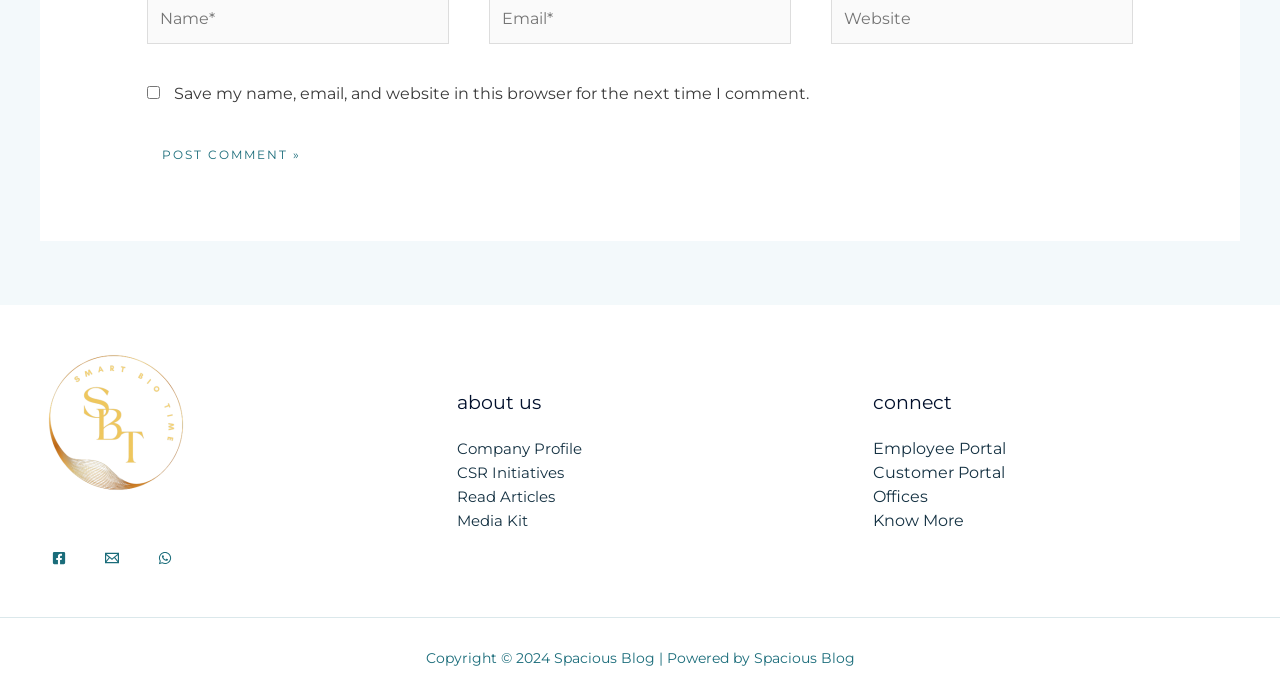How many social media links are in the footer?
Based on the image content, provide your answer in one word or a short phrase.

3